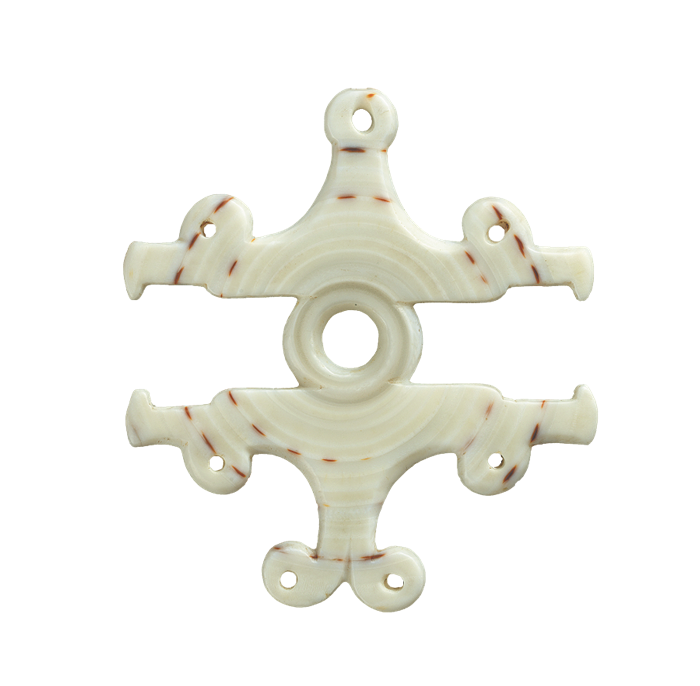Describe every aspect of the image in detail.

This image features a beautifully crafted pendant made from conus shell, showcasing a unique design that reflects early to mid-20th-century artistry from the New Georgia Islands. The pendant is characterized by its symmetrical form and polished surface, with subtle striations that enhance its aesthetic appeal. It includes multiple holes, likely intended for stringing or attachment in jewelry, indicating its functional use in adornment. The craftsmanship and material signify the cultural heritage of the region, encapsulating a blend of artistic expression and historical significance. The accompanying notes highlight its relevance, suggesting a connection to contemporary issues such as climate change, emphasizing the importance of communal action.